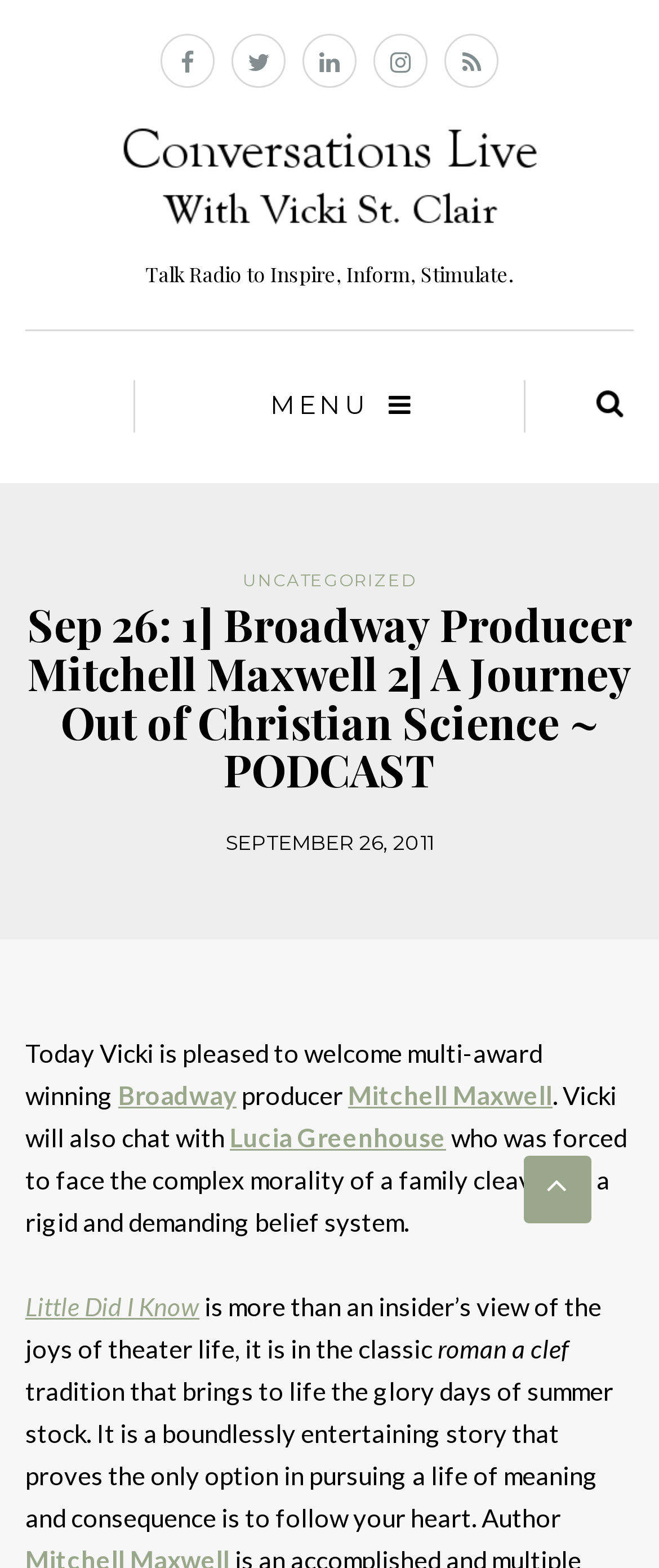Refer to the screenshot and give an in-depth answer to this question: What is the name of the award-winning producer?

I found the answer by reading the text 'Today Vicki is pleased to welcome multi-award winning Broadway producer Mitchell Maxwell' which mentions the name of the award-winning producer.